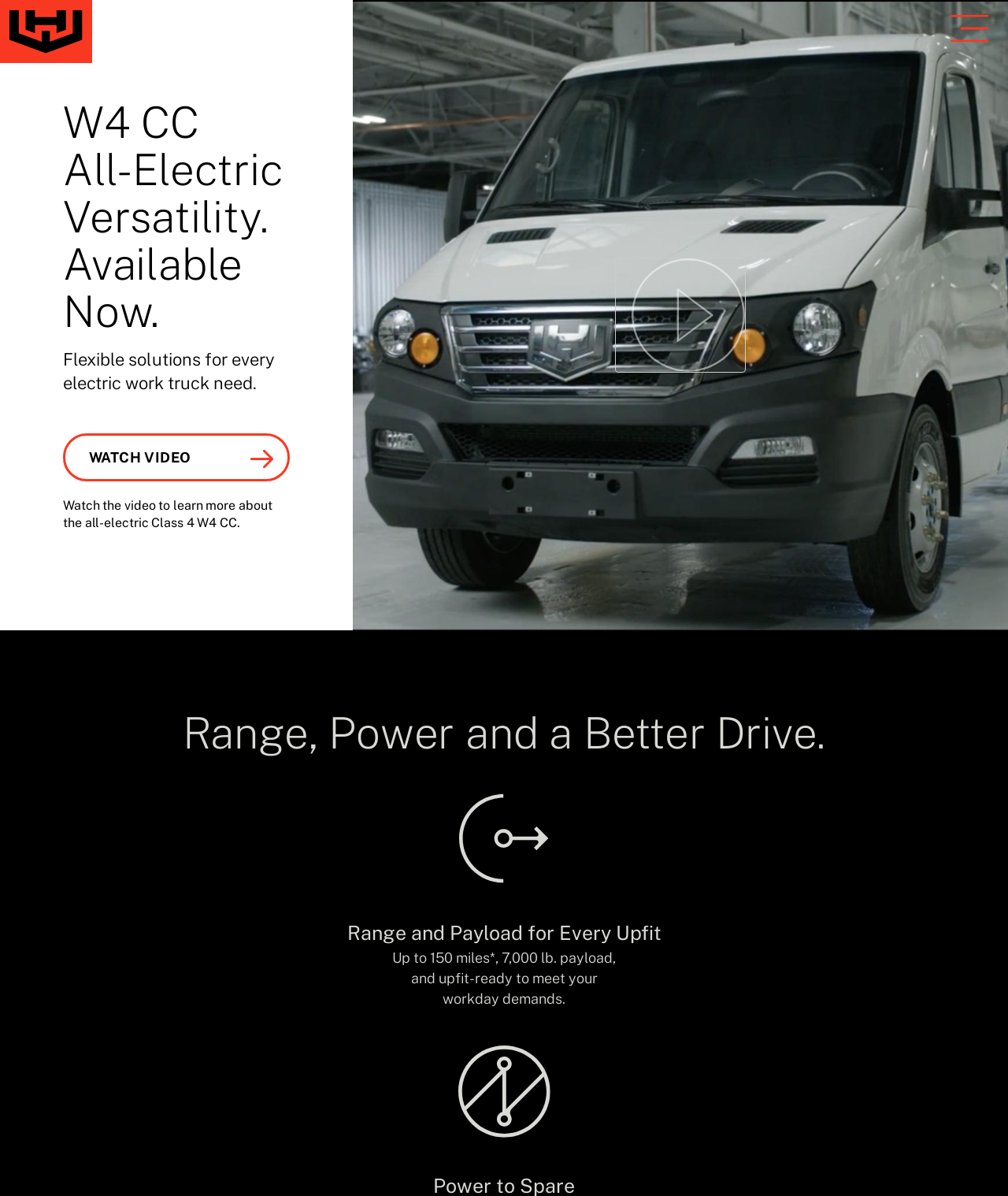Identify the bounding box of the UI component described as: "WATCH VIDEO".

[0.062, 0.362, 0.288, 0.403]